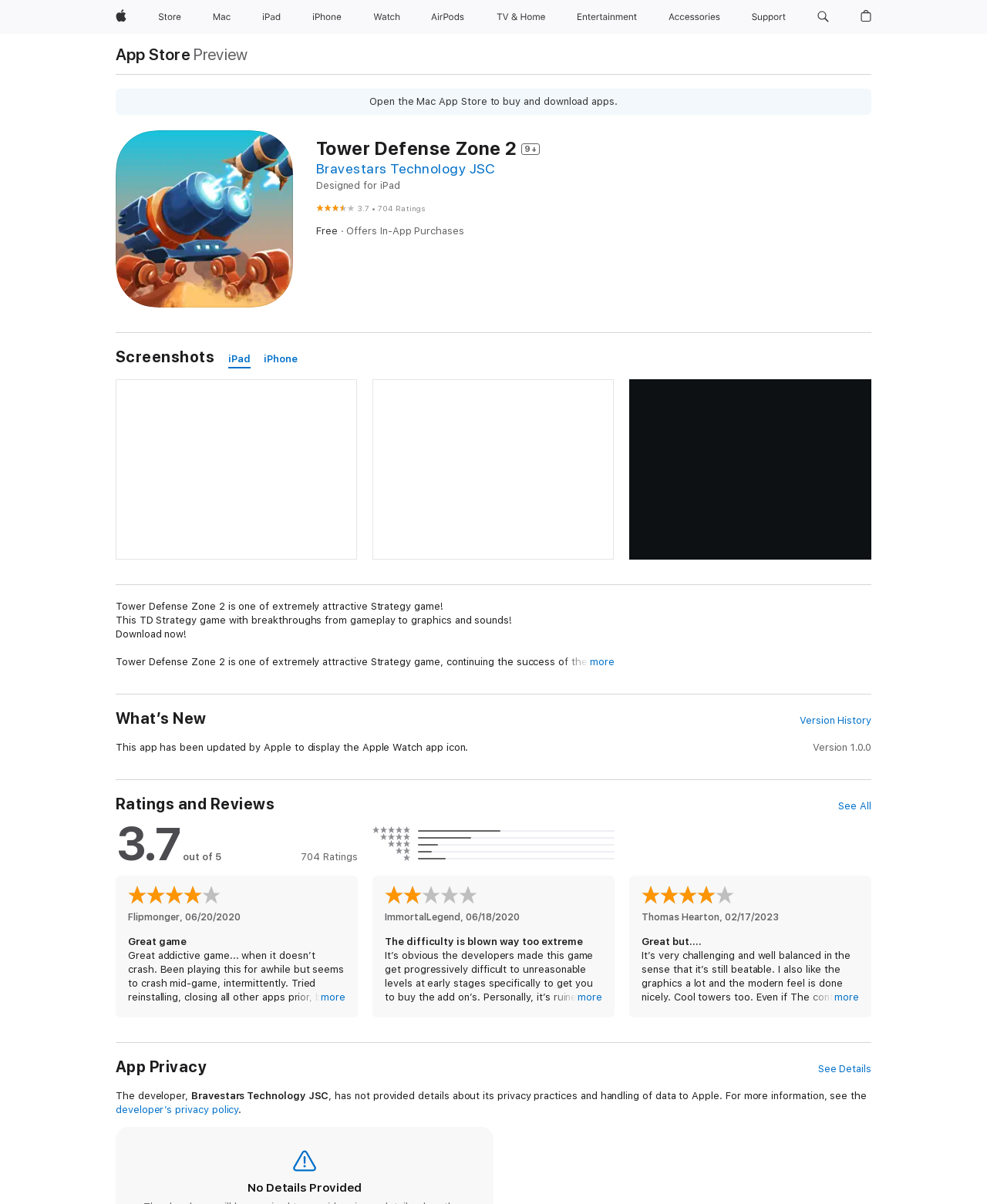Determine the main headline from the webpage and extract its text.

Tower Defense Zone 2 9+